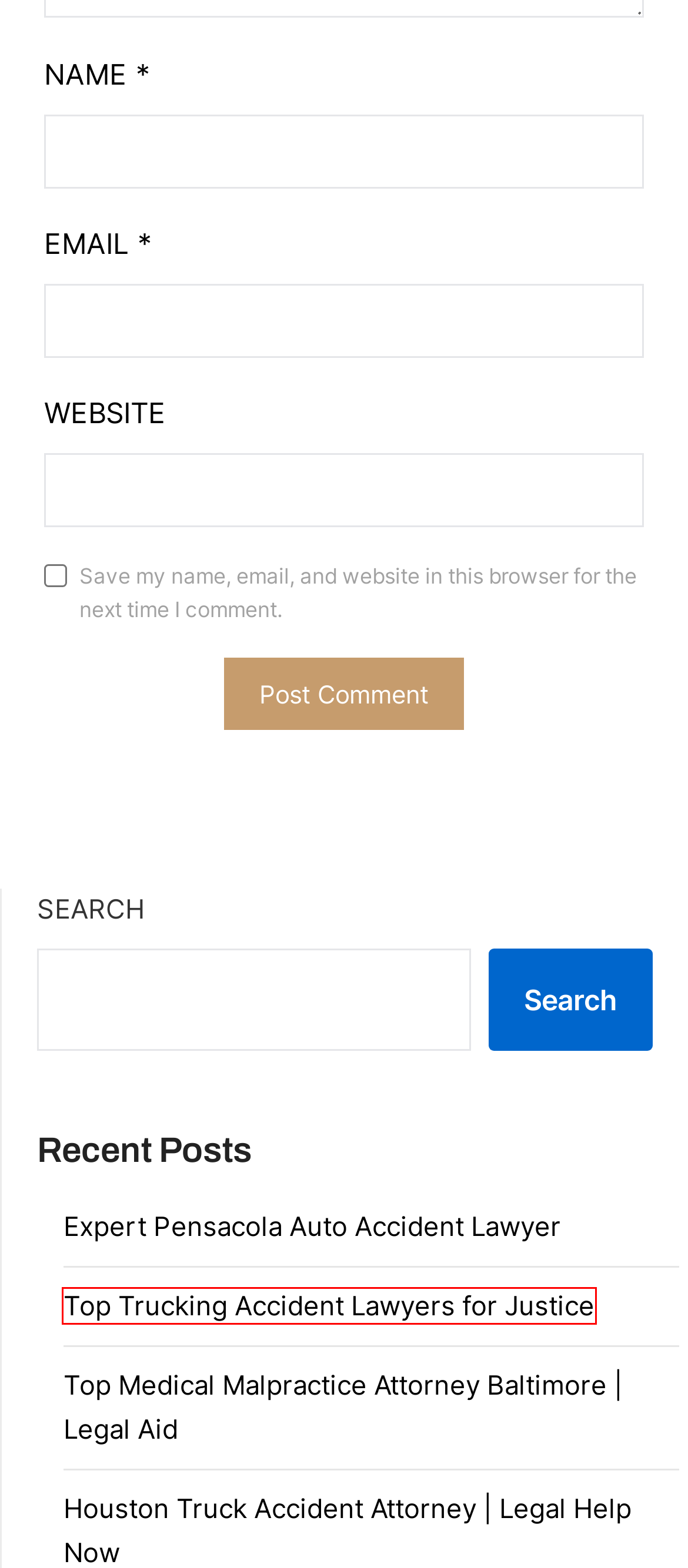You are provided a screenshot of a webpage featuring a red bounding box around a UI element. Choose the webpage description that most accurately represents the new webpage after clicking the element within the red bounding box. Here are the candidates:
A. Houston Truck Accident Attorney | Legal Help Now
B. October, 2023 - My Blog
C. March, 2024 - My Blog
D. Expert New York Construction Accident Attorney
E. December, 2023 - My Blog
F. Top Trucking Accident Lawyers for Justice & Claims
G. Top Medical Malpractice Attorney Baltimore | Legal Aid
H. Expert Pensacola Auto Accident Lawyer Help

F